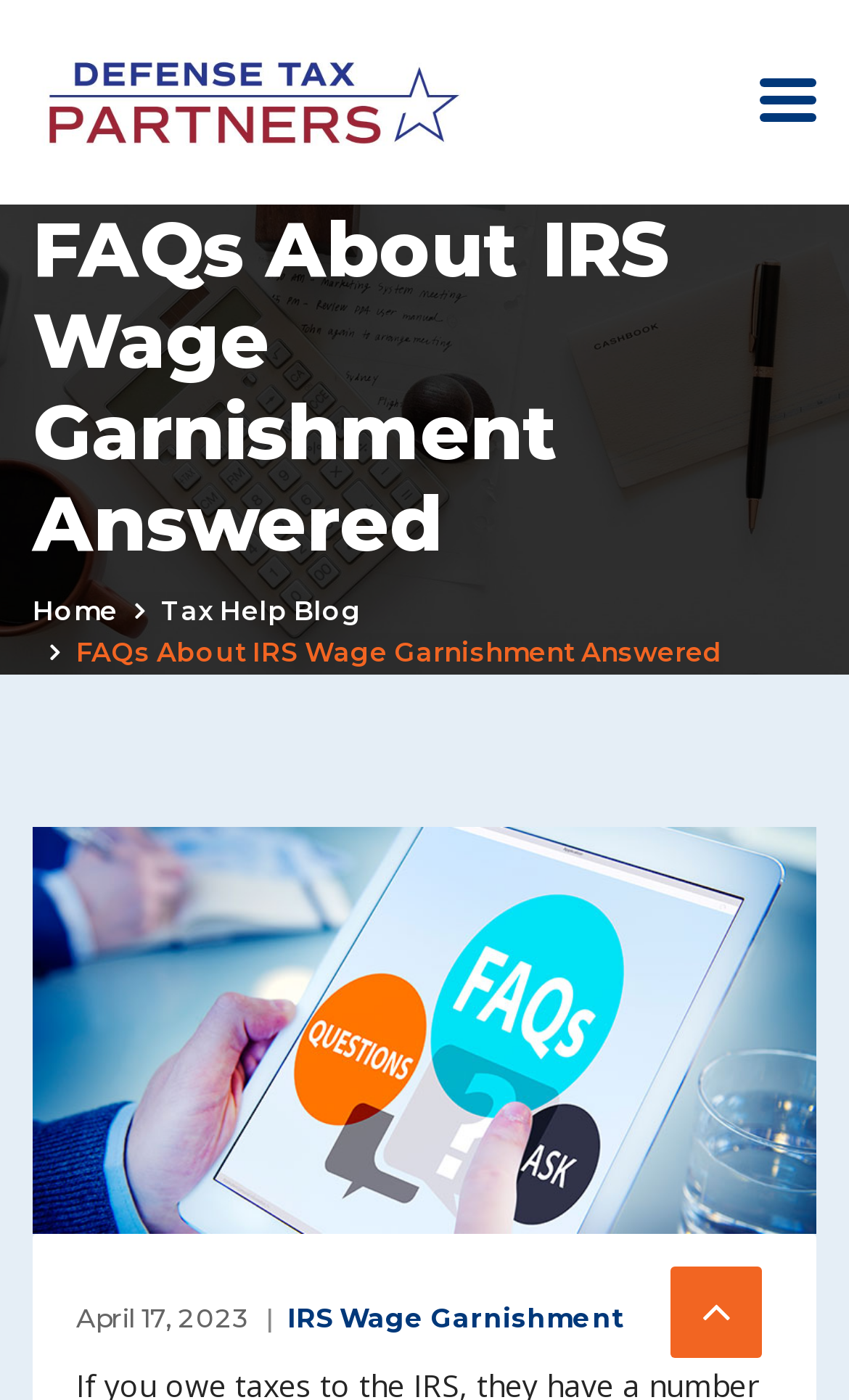Find the bounding box coordinates corresponding to the UI element with the description: "IRS Wage Garnishment". The coordinates should be formatted as [left, top, right, bottom], with values as floats between 0 and 1.

[0.338, 0.929, 0.736, 0.953]